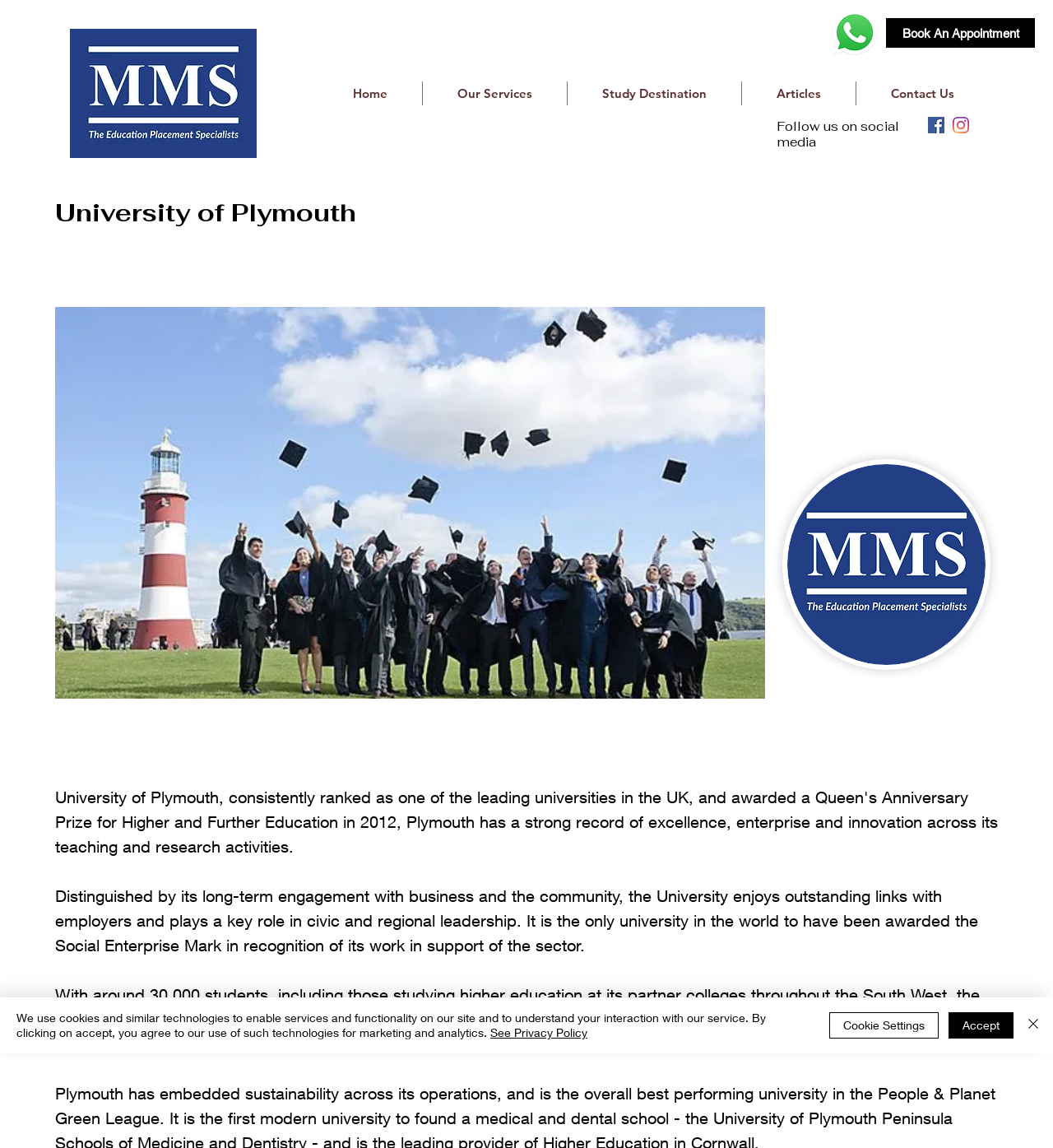Answer with a single word or phrase: 
What is the text of the first link on the webpage?

Book An Appointment